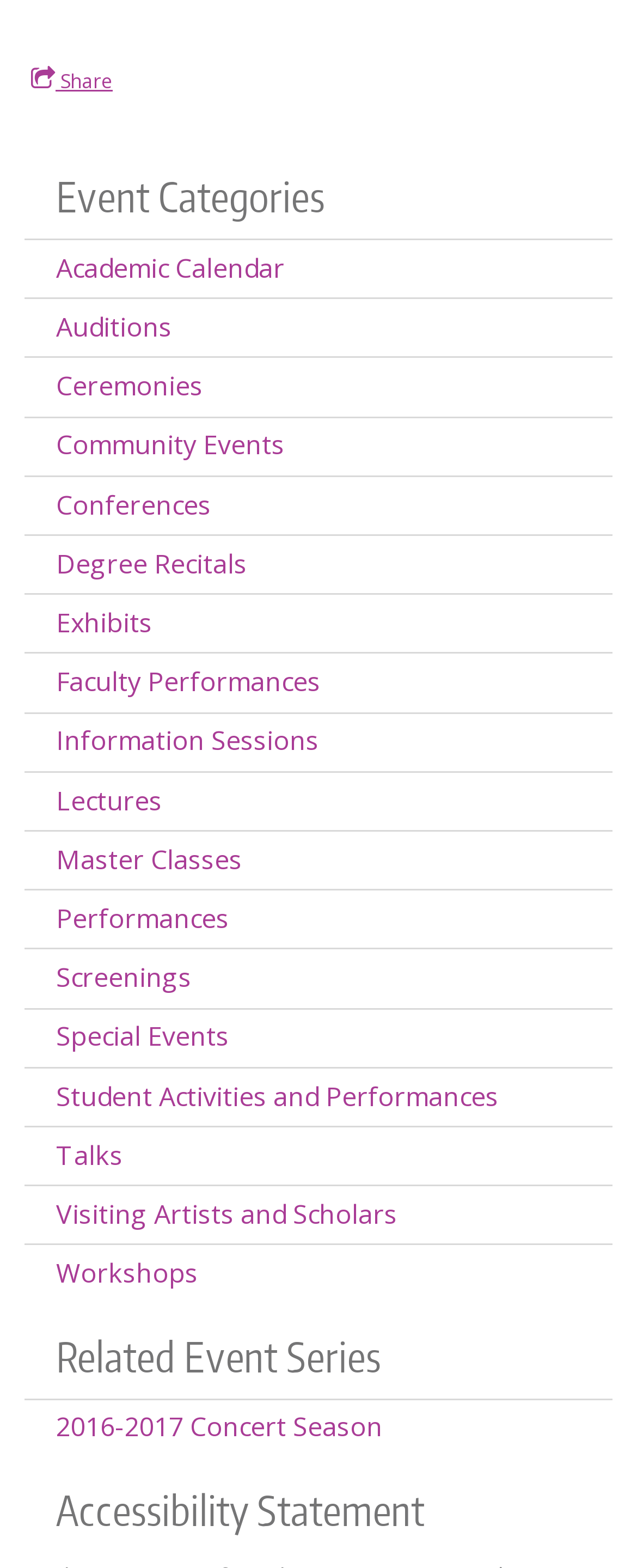Identify the bounding box coordinates of the clickable region required to complete the instruction: "Read Accessibility Statement". The coordinates should be given as four float numbers within the range of 0 and 1, i.e., [left, top, right, bottom].

[0.038, 0.945, 0.962, 0.982]